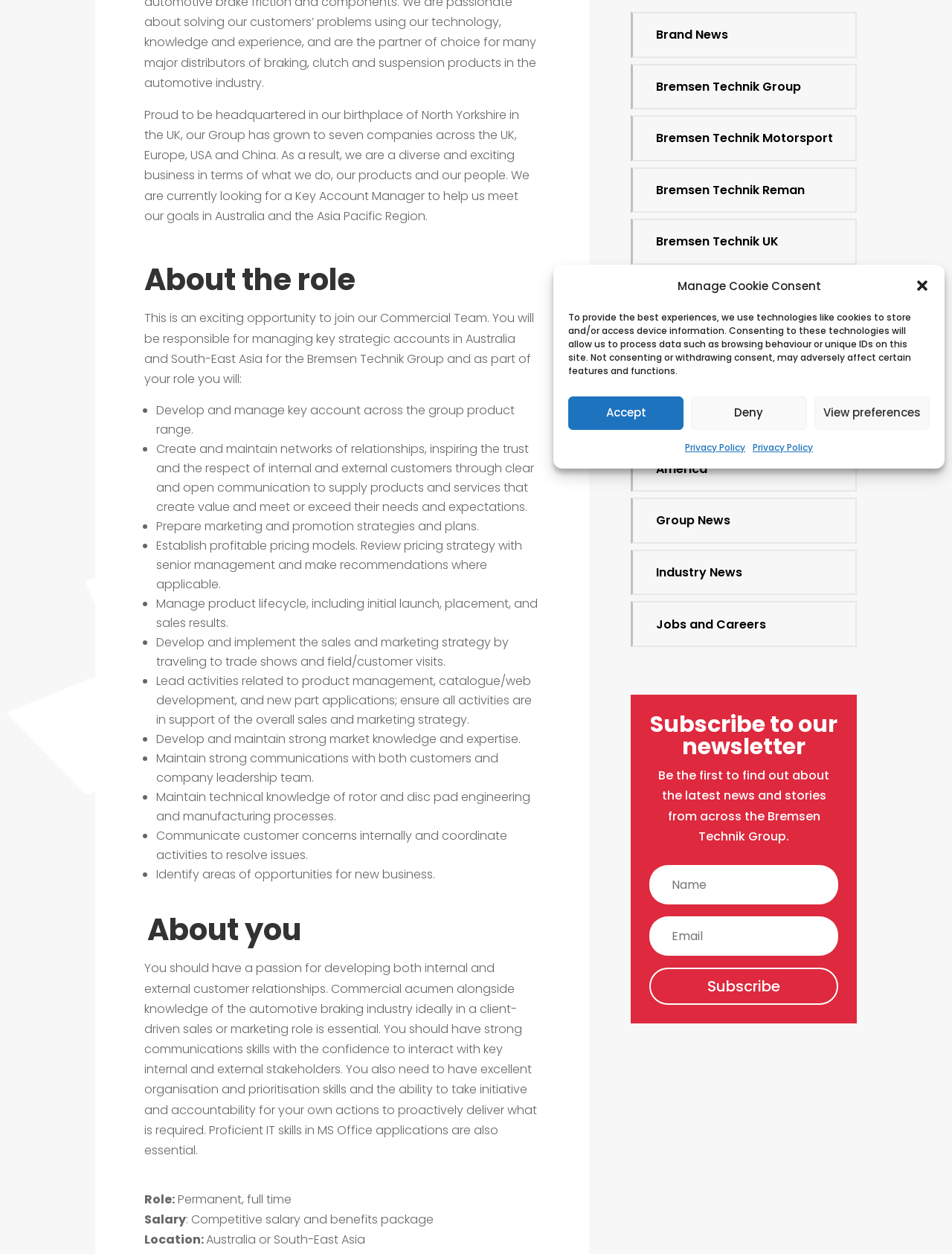Please locate the UI element described by "Bremsen Technik Reman" and provide its bounding box coordinates.

[0.663, 0.133, 0.9, 0.17]